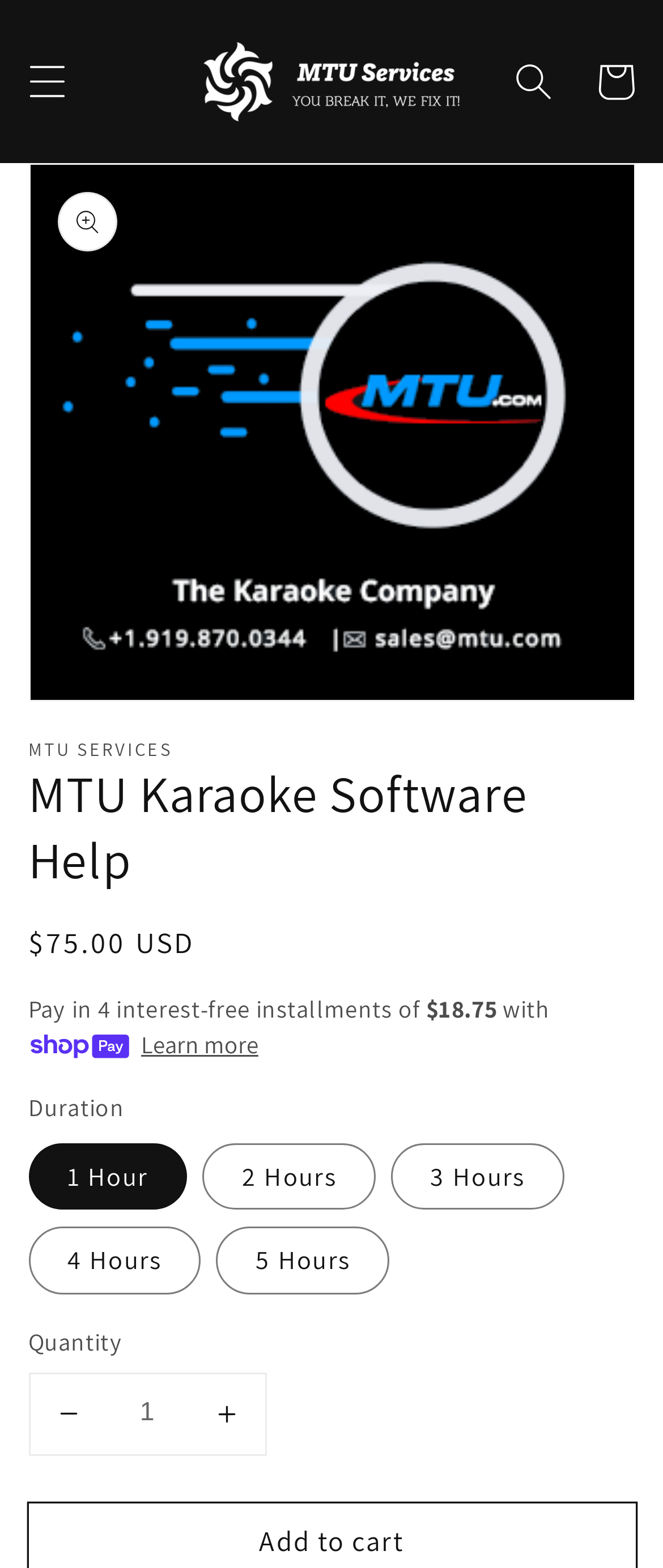Using the information shown in the image, answer the question with as much detail as possible: What is the price of the MTU Karaoke Software Help?

I found the price by looking at the text 'Regular price' and the corresponding price value '$75.00 USD' below it.